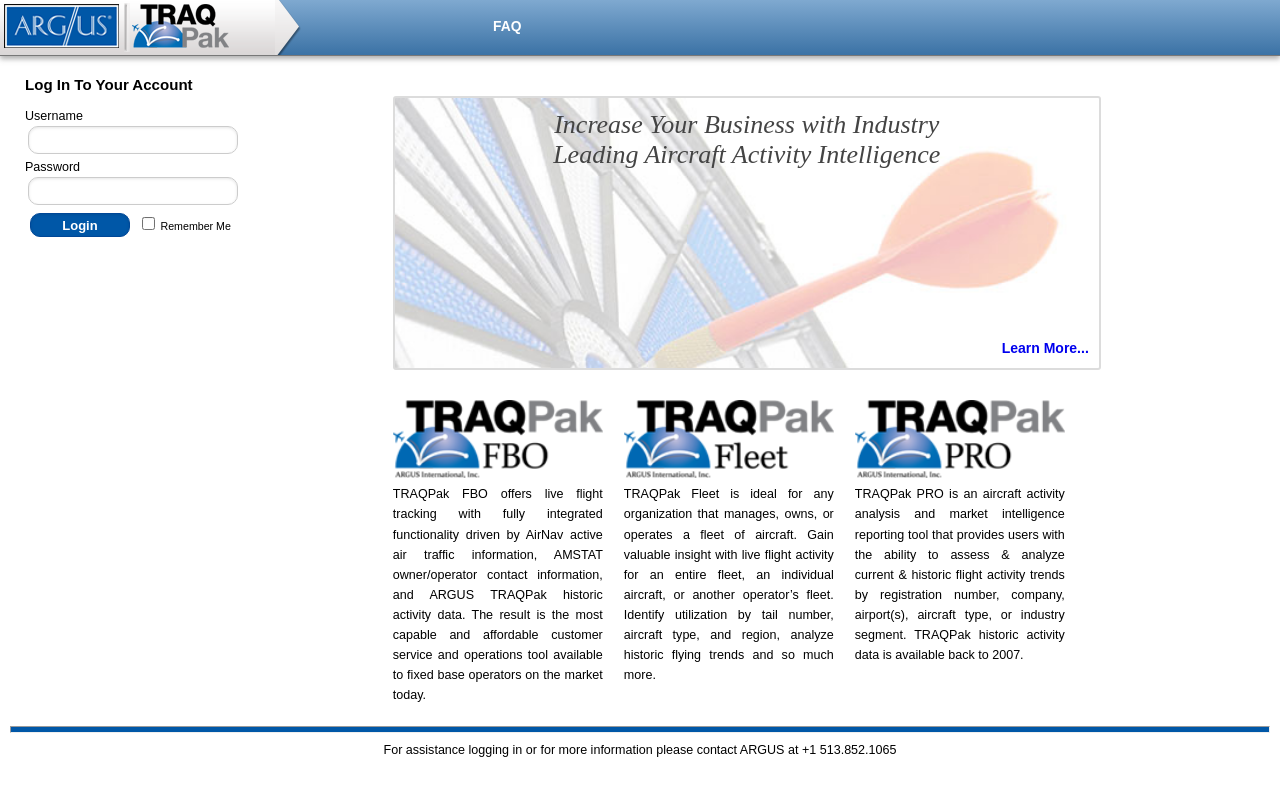Pinpoint the bounding box coordinates of the area that must be clicked to complete this instruction: "Enter username".

[0.022, 0.158, 0.186, 0.192]